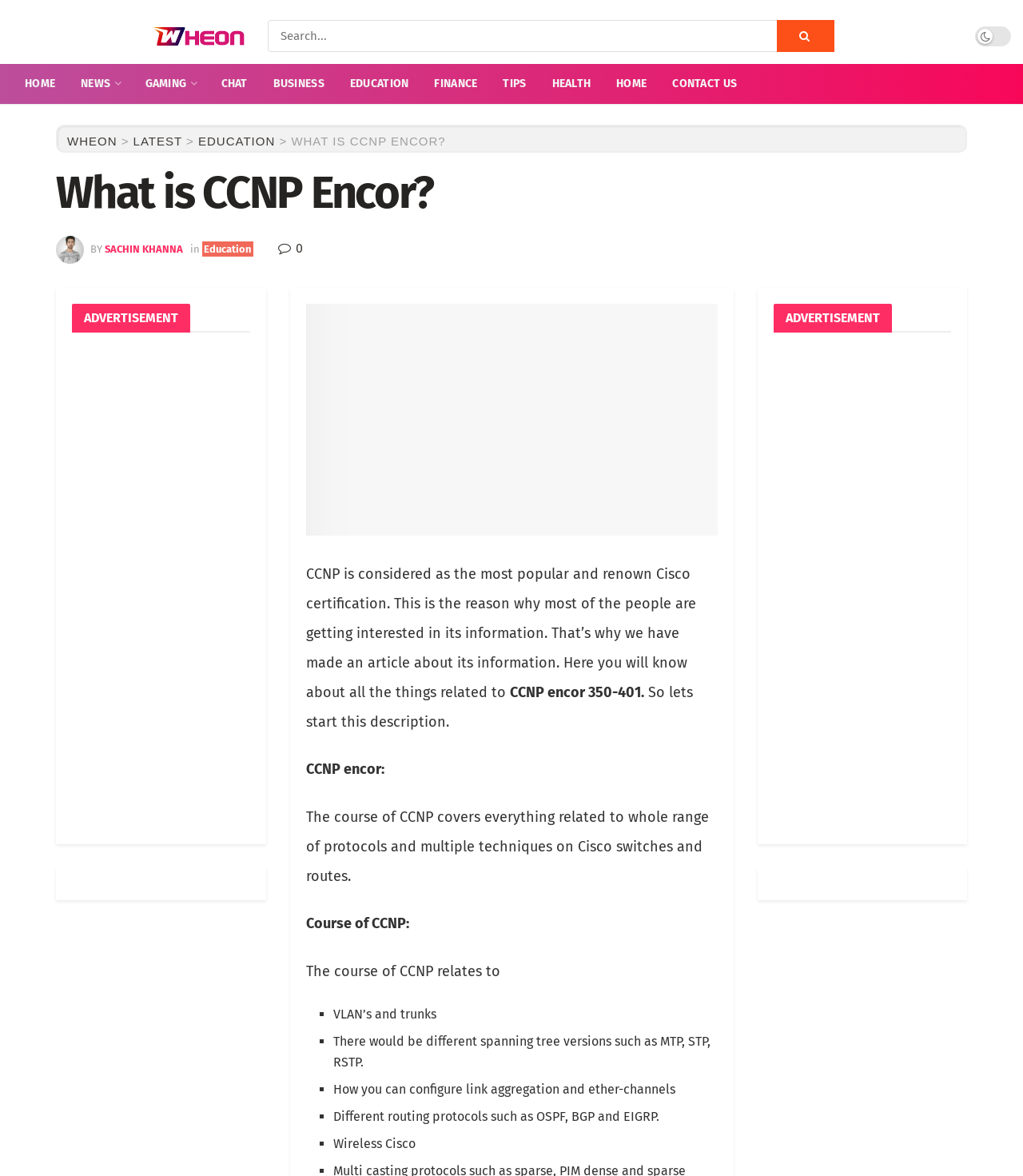Please find the bounding box coordinates for the clickable element needed to perform this instruction: "Read the article by Sachin Khanna".

[0.102, 0.207, 0.179, 0.217]